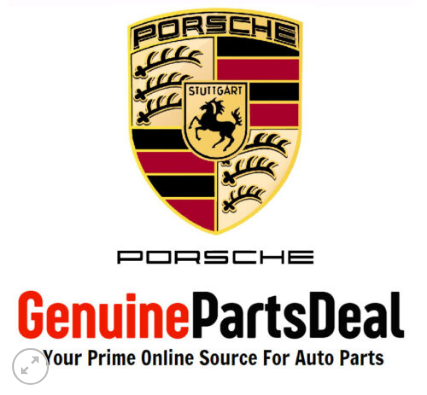Answer succinctly with a single word or phrase:
What is the focus of GenuinePartsDeal?

Genuine auto parts